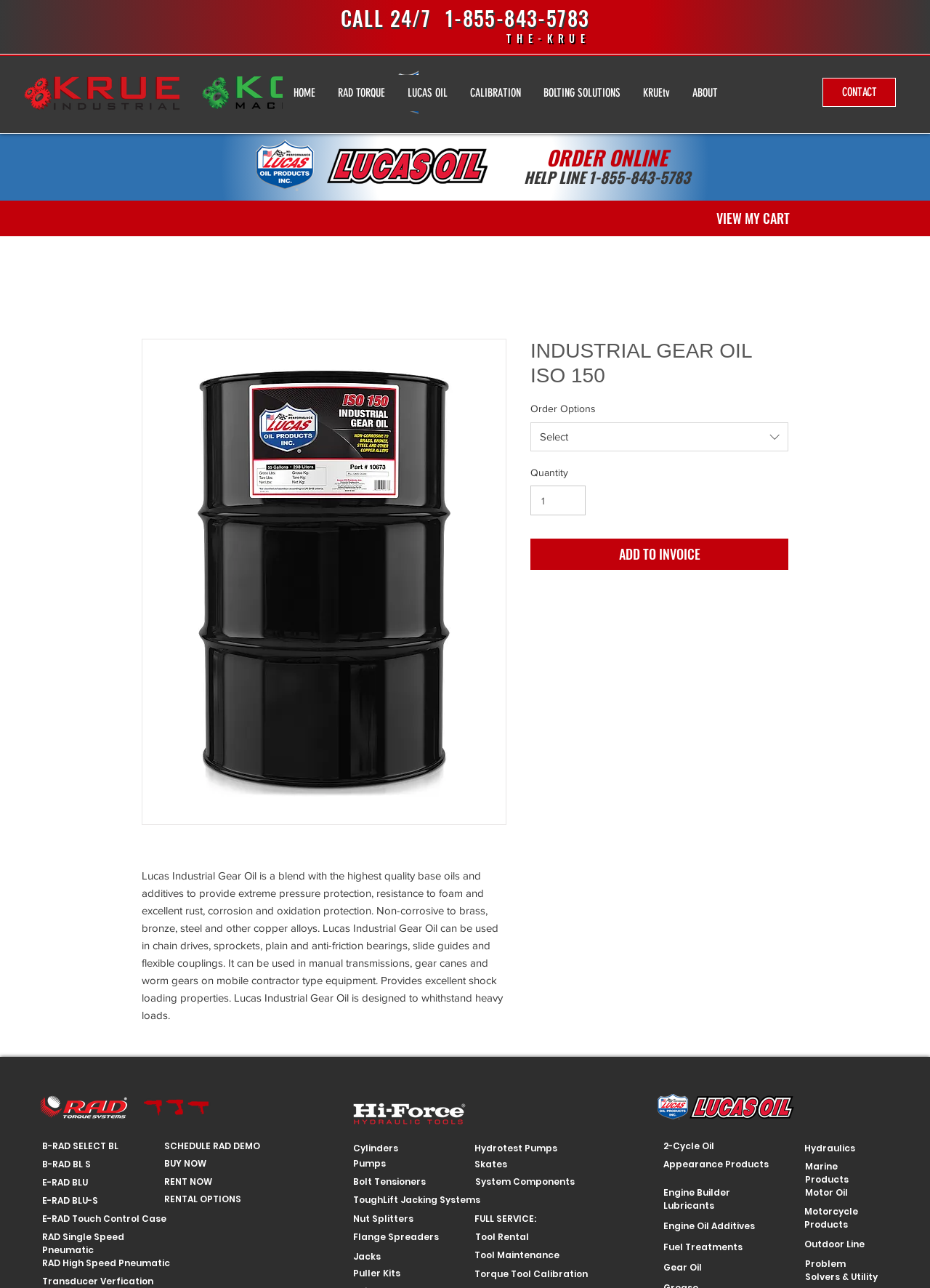What is the phone number for help?
Please provide a comprehensive answer based on the details in the screenshot.

I found the phone number in the 'HELP LINE' section of the webpage, which says 'HELP LINE 1-855-843-5783'.